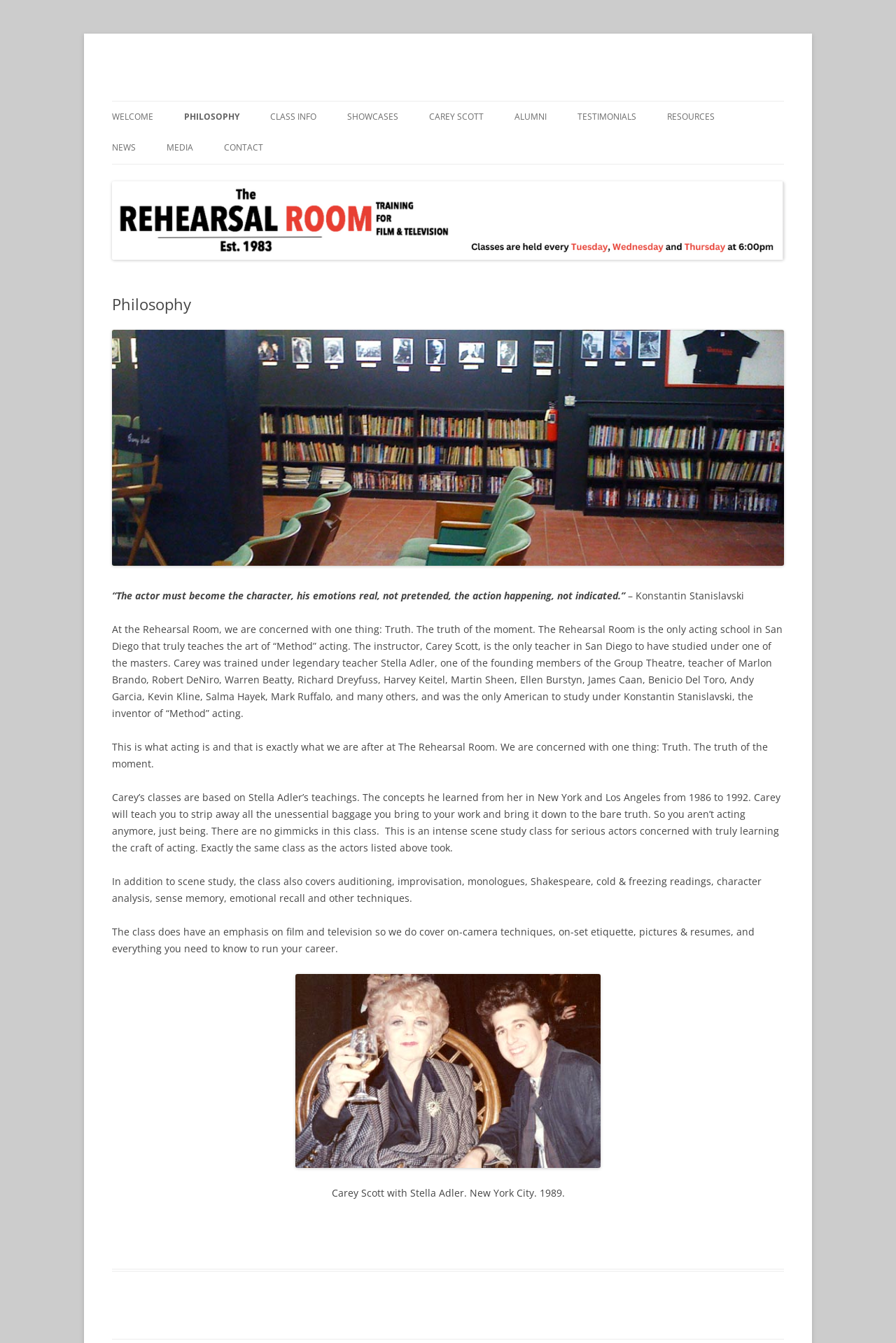What is the name of the legendary teacher who taught Carey Scott?
Utilize the image to construct a detailed and well-explained answer.

I found the answer by reading the text on the webpage, specifically the paragraph that mentions 'Carey was trained under legendary teacher Stella Adler, one of the founding members of the Group Theatre, teacher of Marlon Brando, Robert DeNiro, Warren Beatty, Richard Dreyfuss, Harvey Keitel, Martin Sheen, Ellen Burstyn, James Caan, Benicio Del Toro, Andy Garcia, Kevin Kline, Salma Hayek, Mark Ruffalo, and many others.'